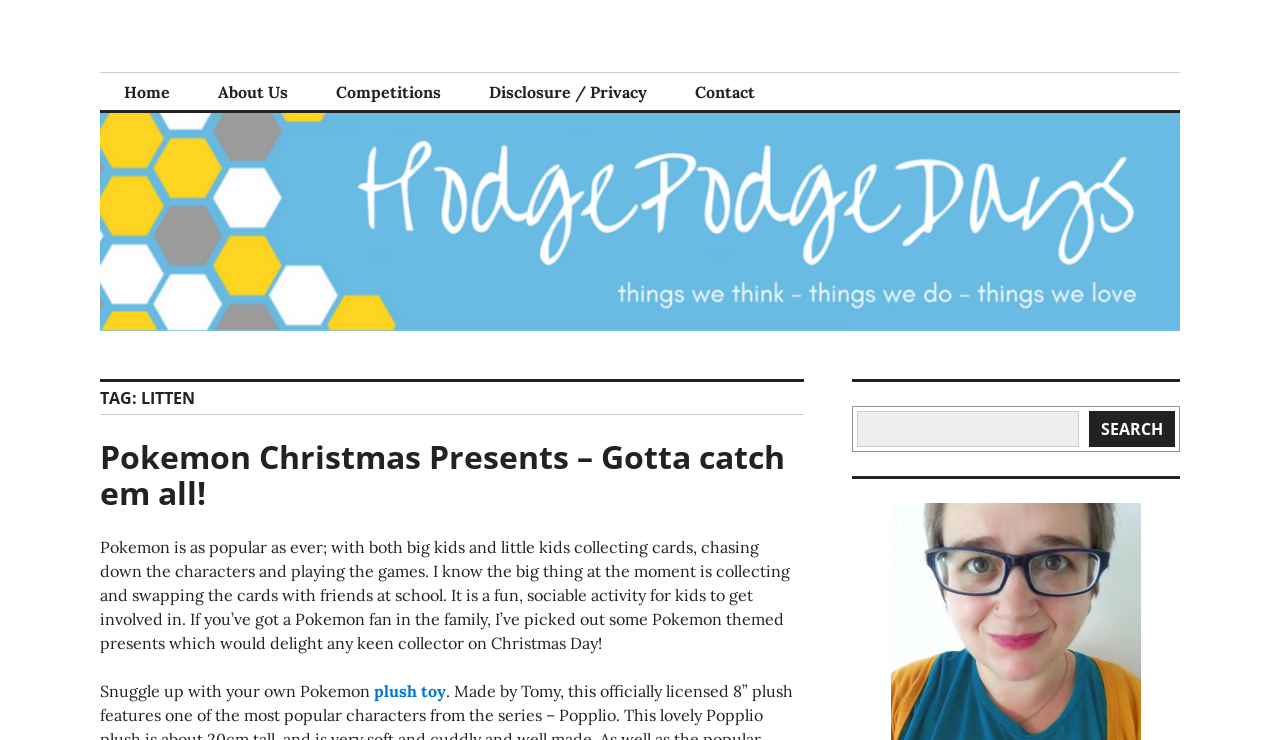Locate the bounding box coordinates of the area that needs to be clicked to fulfill the following instruction: "go to home page". The coordinates should be in the format of four float numbers between 0 and 1, namely [left, top, right, bottom].

[0.078, 0.1, 0.152, 0.149]